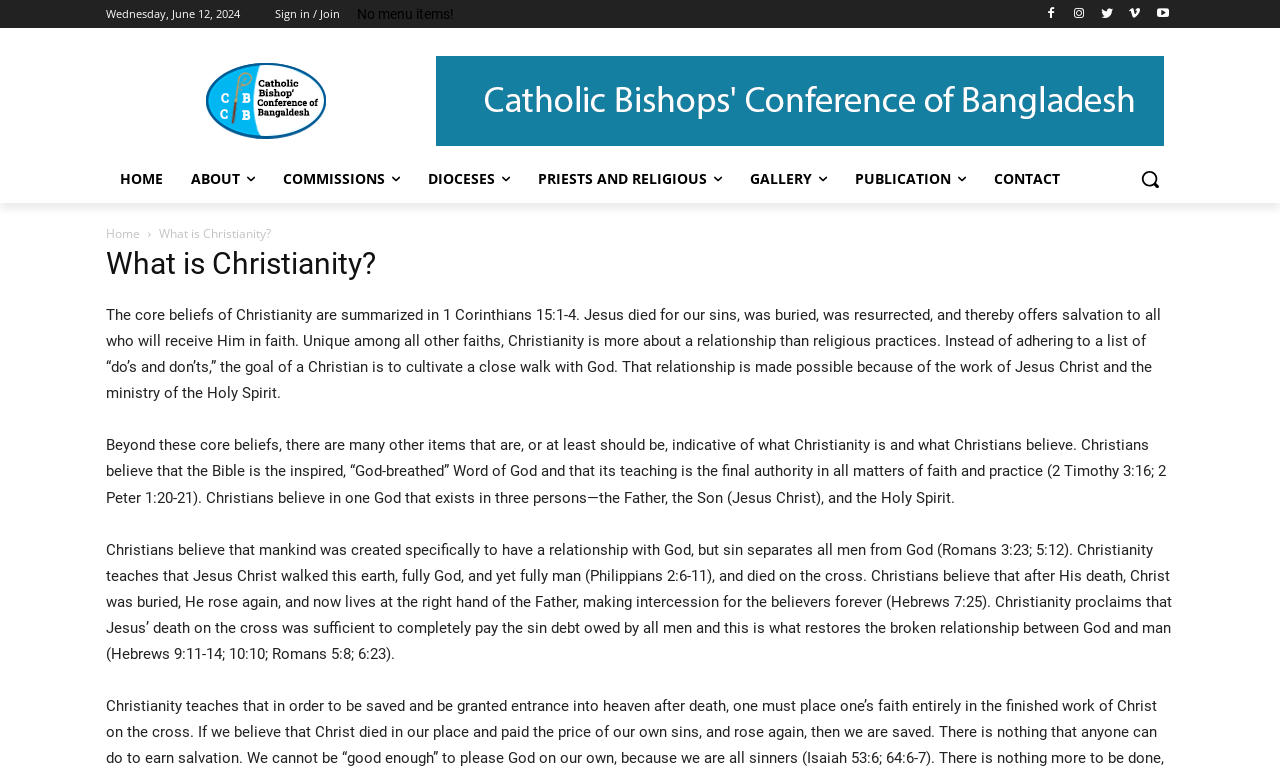How many links are there in the navigation menu?
Answer the question with a single word or phrase by looking at the picture.

7